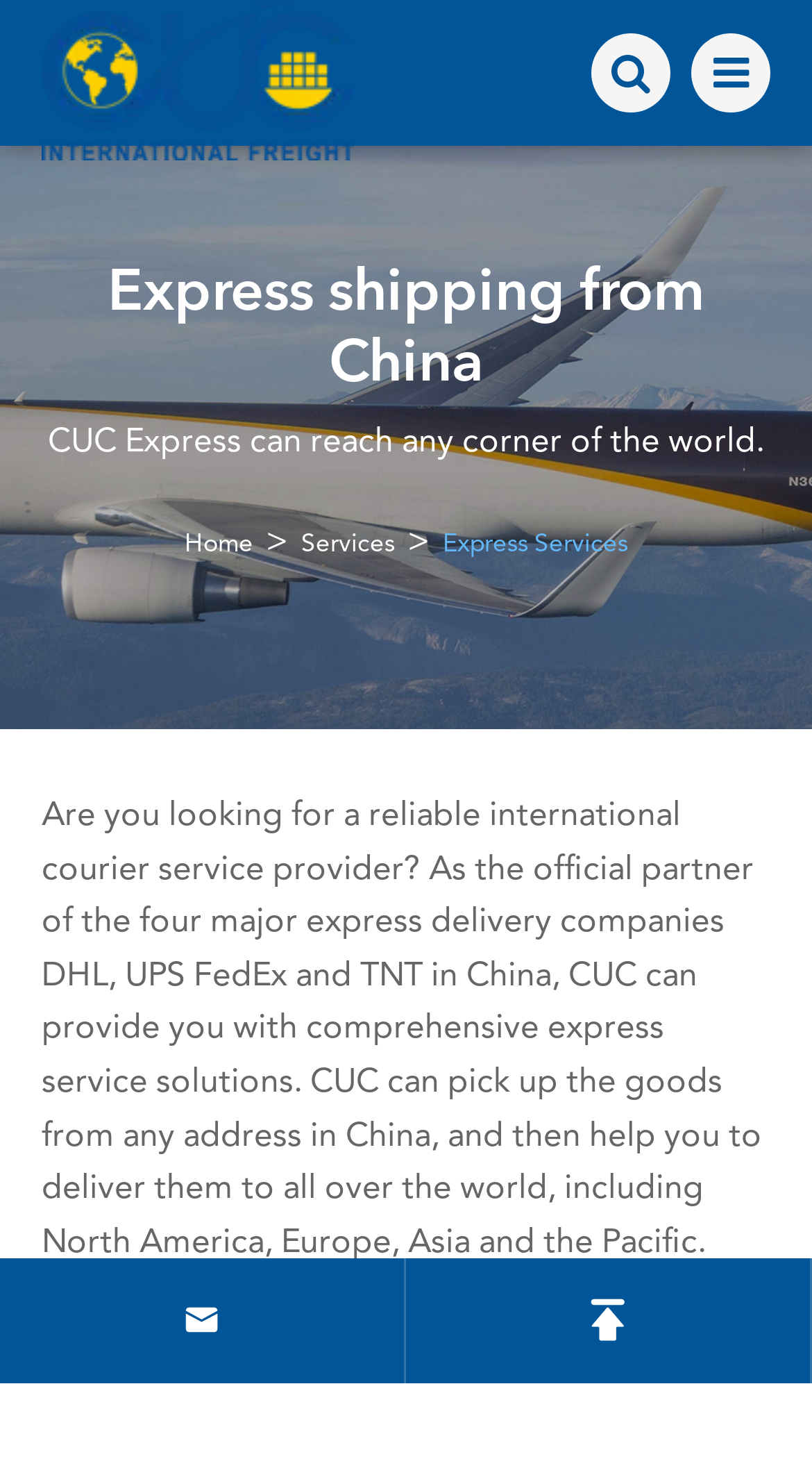Describe the webpage meticulously, covering all significant aspects.

The webpage is about CUC Freight, an international courier service provider from China, offering express shipping solutions. At the top of the page, there is a large image that spans the entire width, taking up about half of the screen's height, with a caption "Express shipping from China". Below the image, there is a heading with the same text, "Express shipping from China", which is centered on the page.

Under the heading, there is a paragraph of text that reads, "CUC Express can reach any corner of the world." This text is also centered on the page. On the top-right side of the page, there are three links: "Home", "Services", and "Express Services", which are aligned horizontally and take up about a quarter of the screen's width.

At the bottom of the page, there are two icons, one on the left and one on the right, which appear to be social media links or other external links. The left icon is represented by the character "\ue605" and the right icon is represented by the character "\ue688".